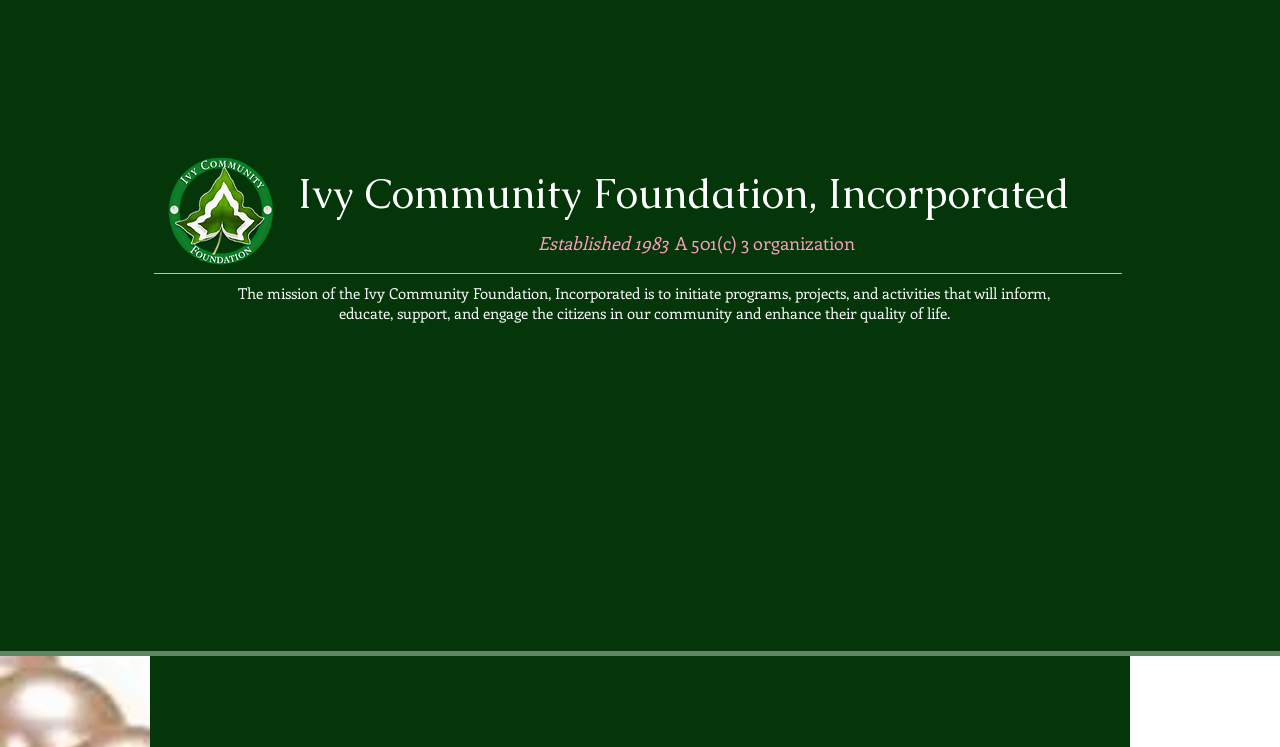Locate the UI element described by PCP DEBUTANTES in the provided webpage screenshot. Return the bounding box coordinates in the format (top-left x, top-left y, bottom-right x, bottom-right y), ensuring all values are between 0 and 1.

[0.246, 0.443, 0.376, 0.521]